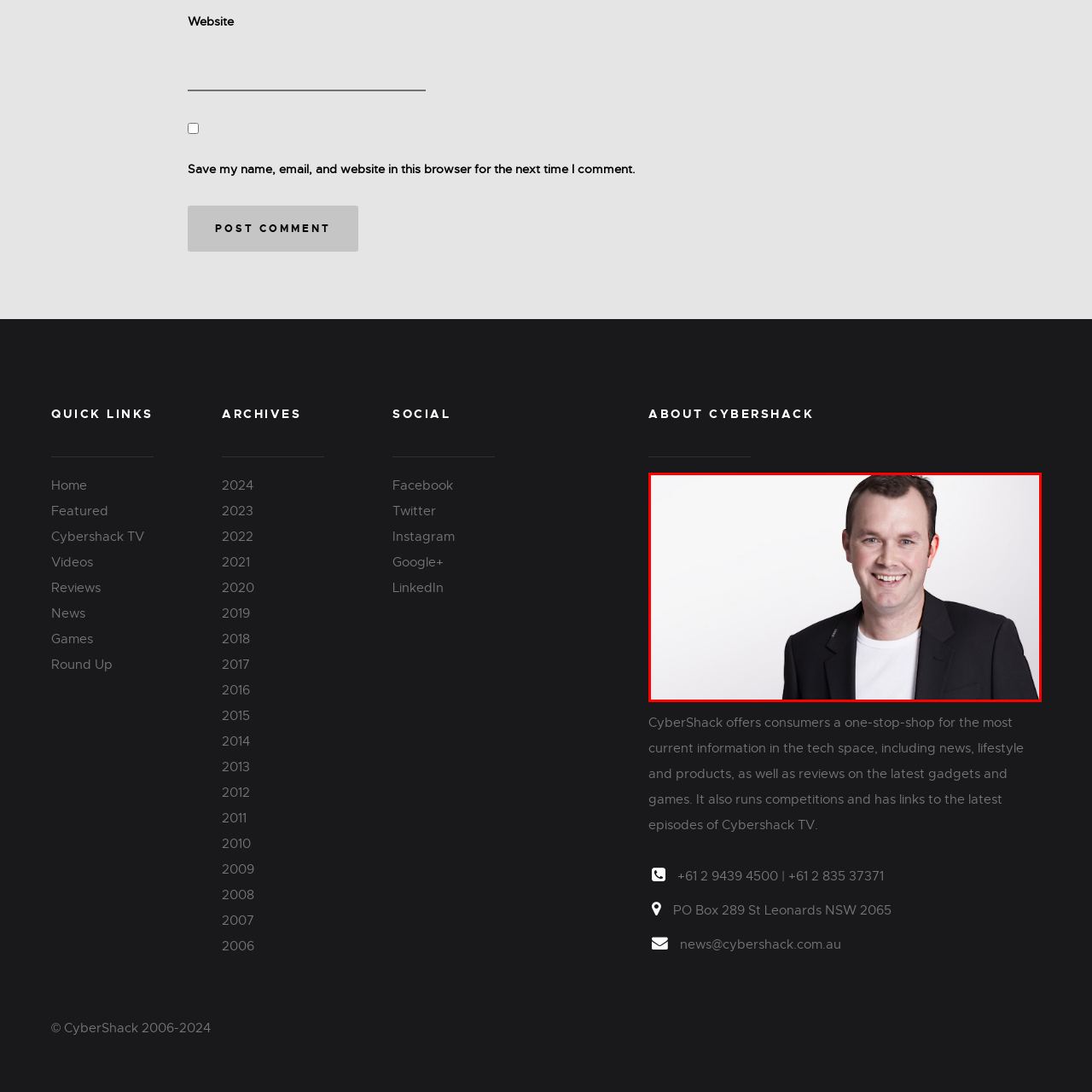Direct your attention to the image within the red boundary and answer the question with a single word or phrase:
What is the tone of the image?

Friendly and approachable